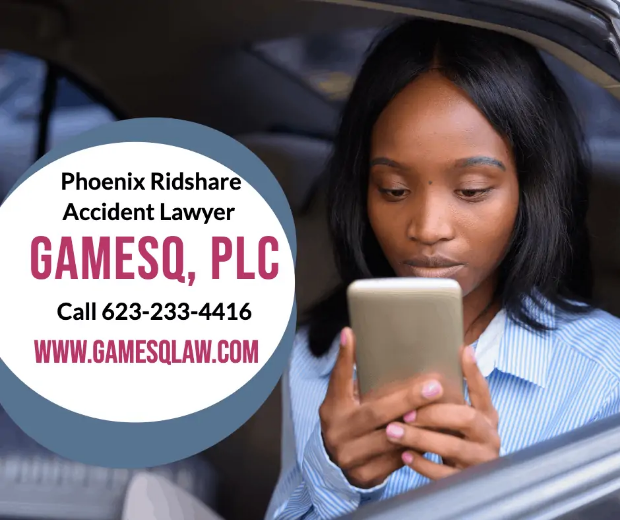What is the law firm's name?
Refer to the image and provide a concise answer in one word or phrase.

GAMESQ, PLC